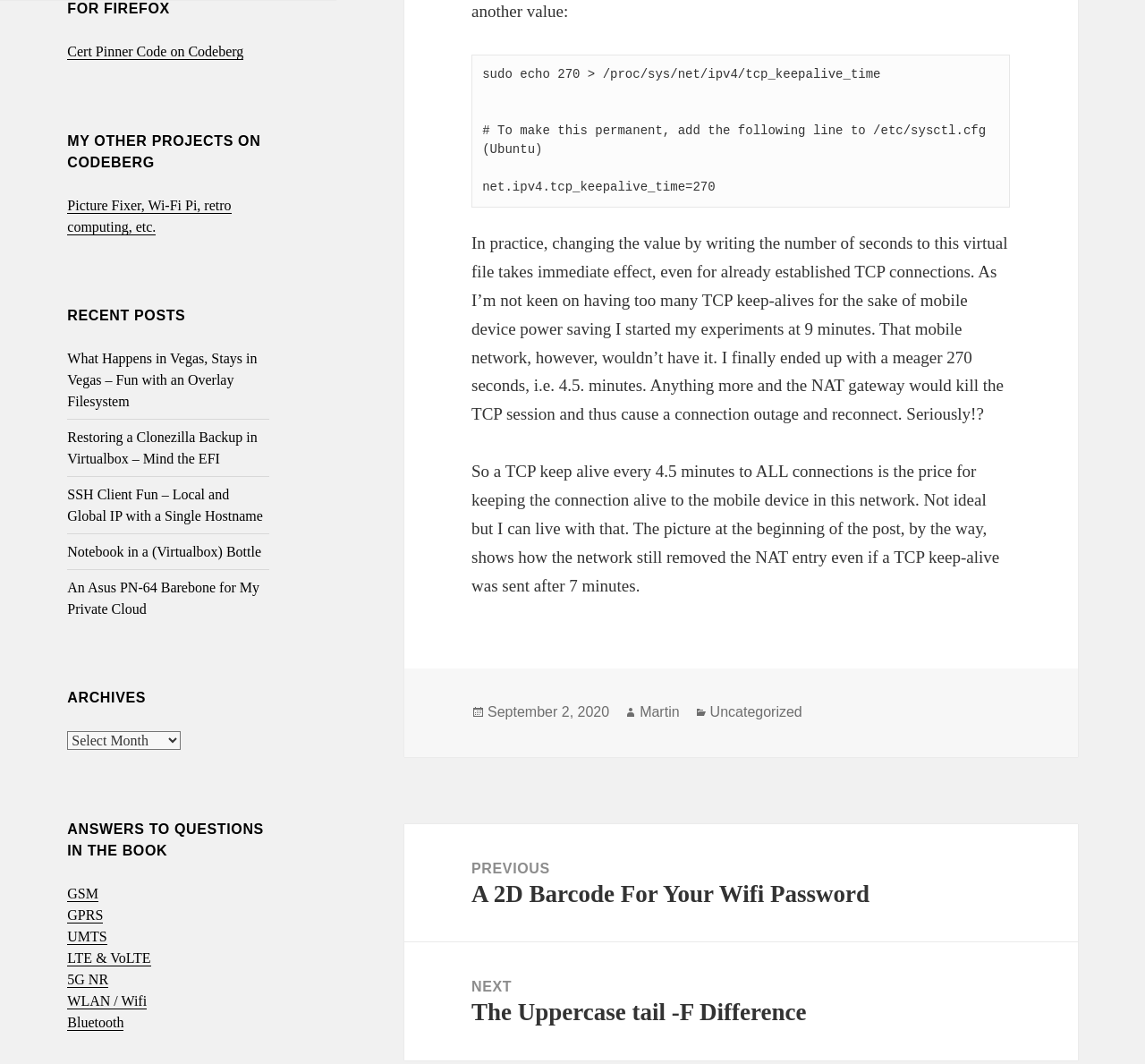What is the category of the post?
Based on the screenshot, provide a one-word or short-phrase response.

Uncategorized